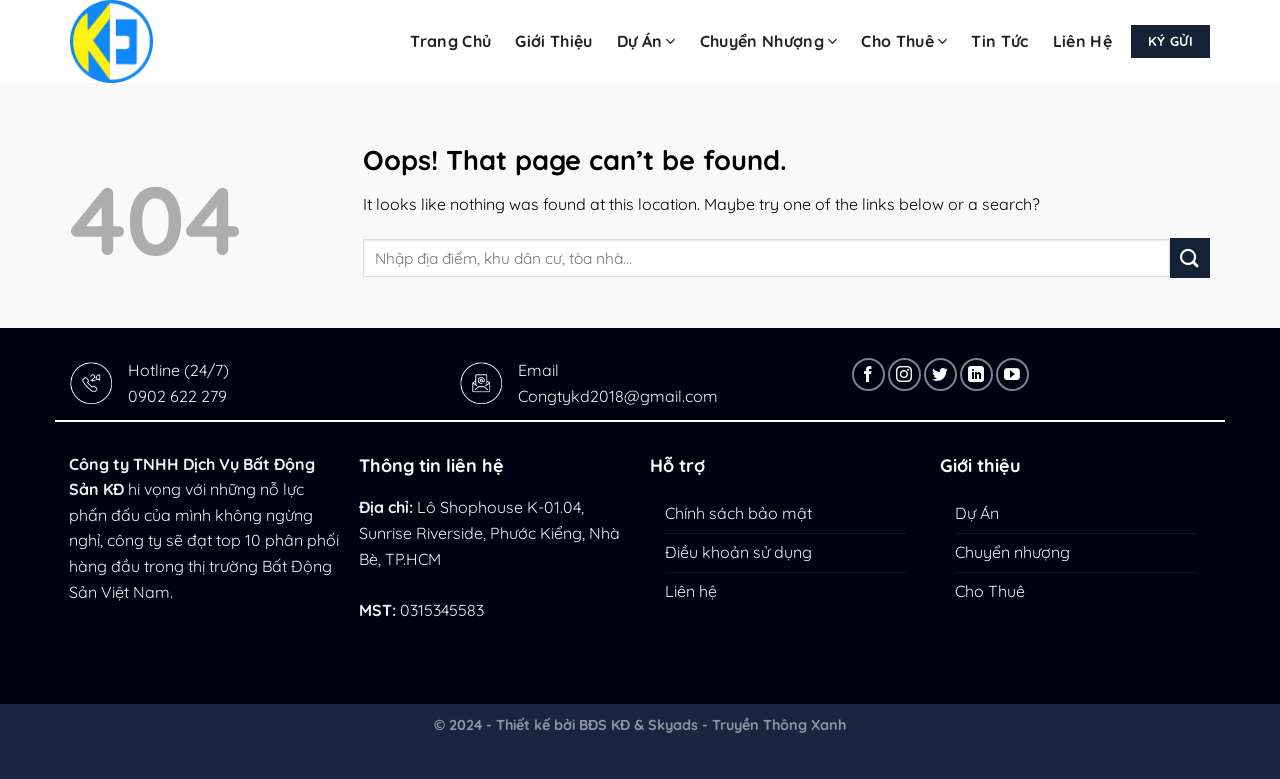Locate the coordinates of the bounding box for the clickable region that fulfills this instruction: "Search for a location".

[0.283, 0.306, 0.914, 0.356]